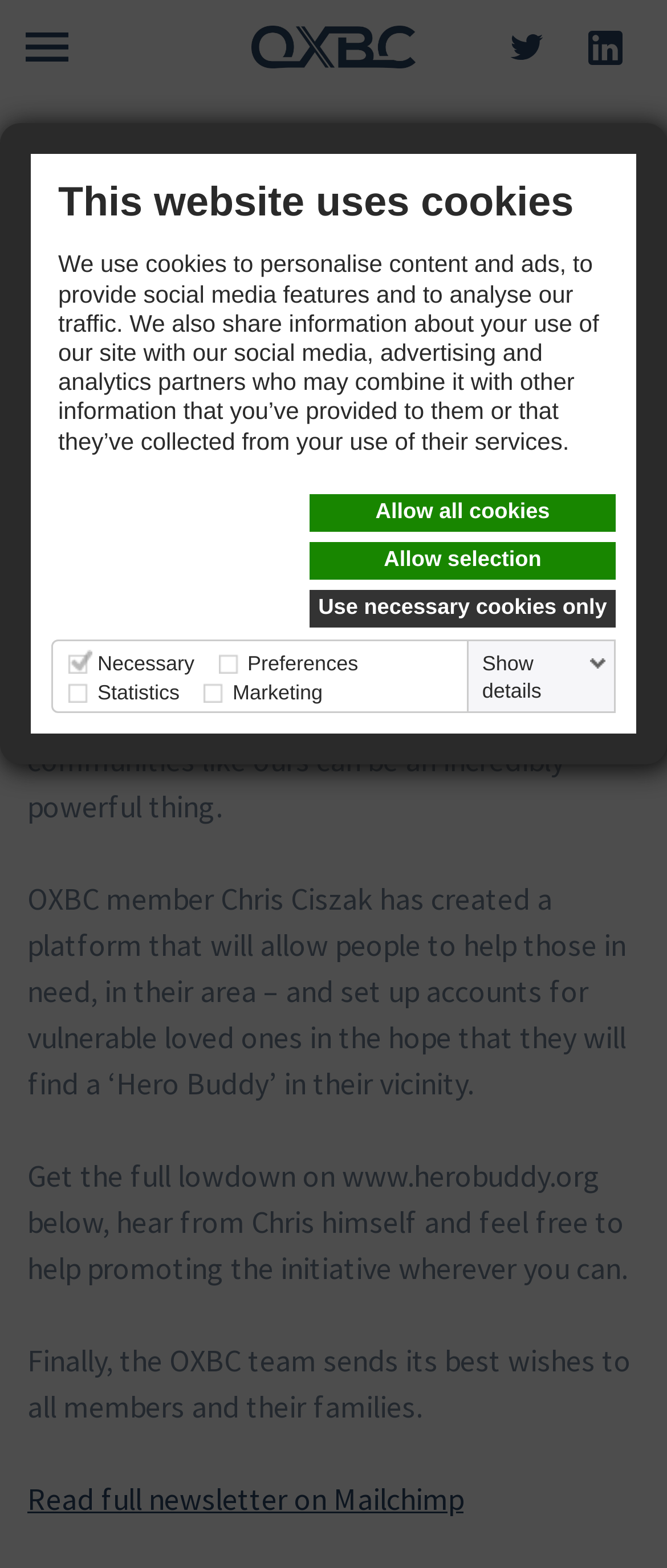Please locate the bounding box coordinates of the region I need to click to follow this instruction: "Click the hamburger menu toggler".

[0.038, 0.021, 0.346, 0.039]